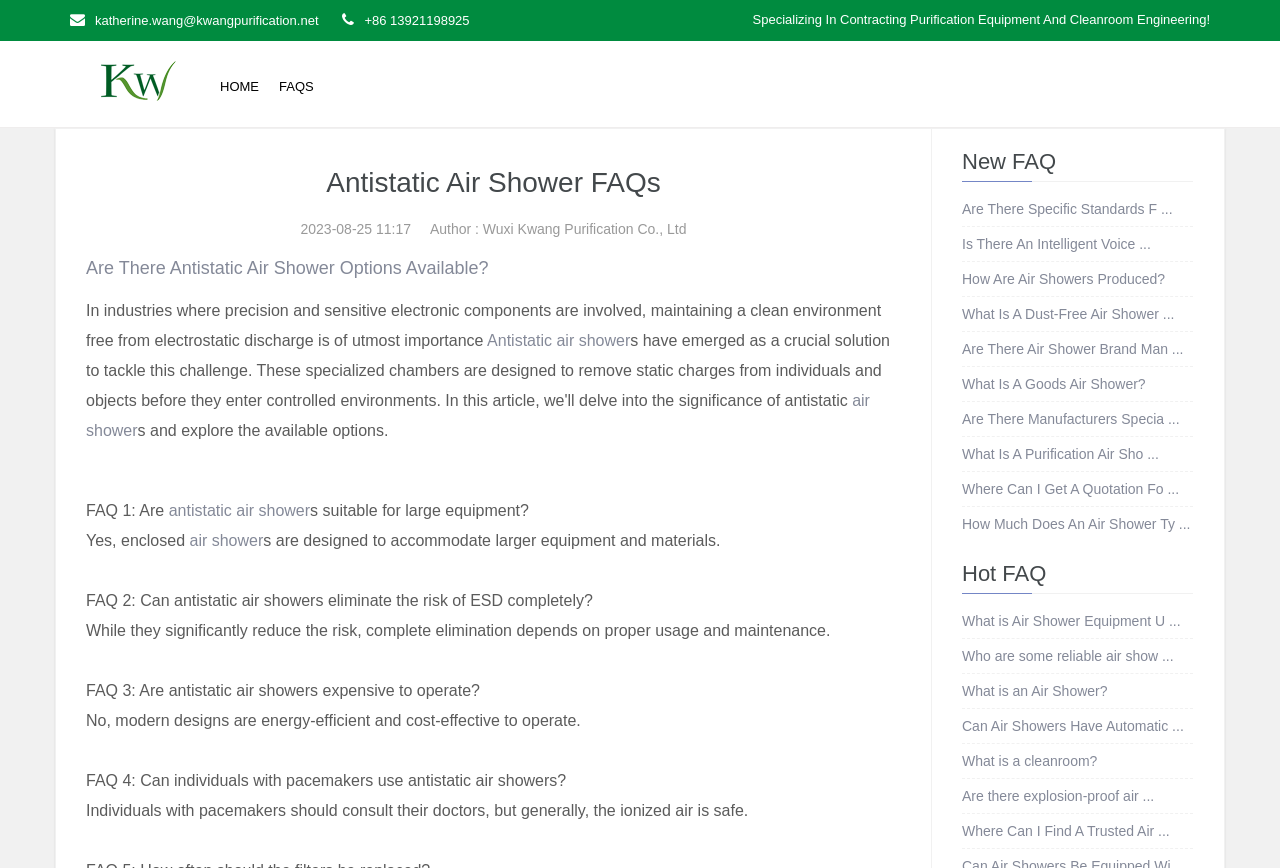Refer to the image and provide an in-depth answer to the question: 
What is the company name of the website?

The company name can be found in the top-left corner of the webpage, where it is written as 'Wuxi Kwang Purification Co., Ltd' next to the logo.